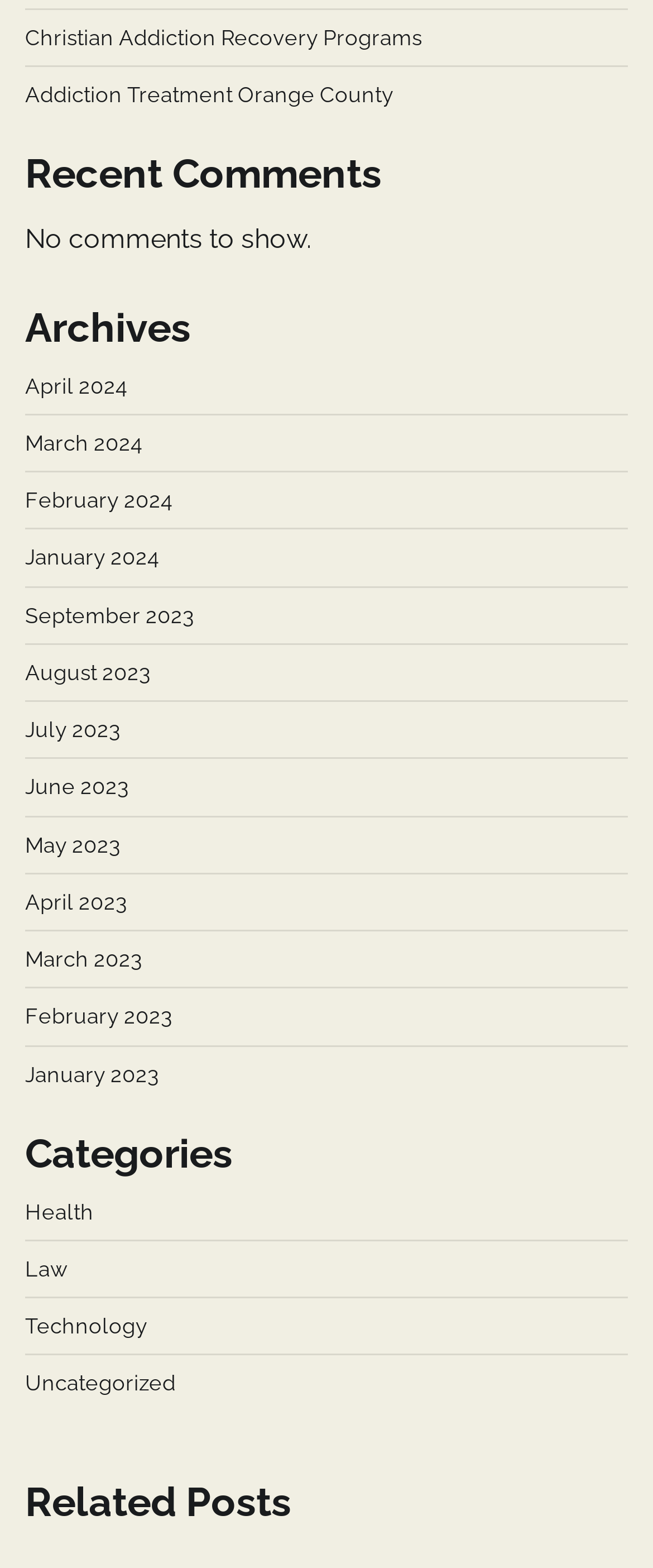Please specify the bounding box coordinates for the clickable region that will help you carry out the instruction: "Check related posts".

[0.038, 0.94, 0.962, 0.978]